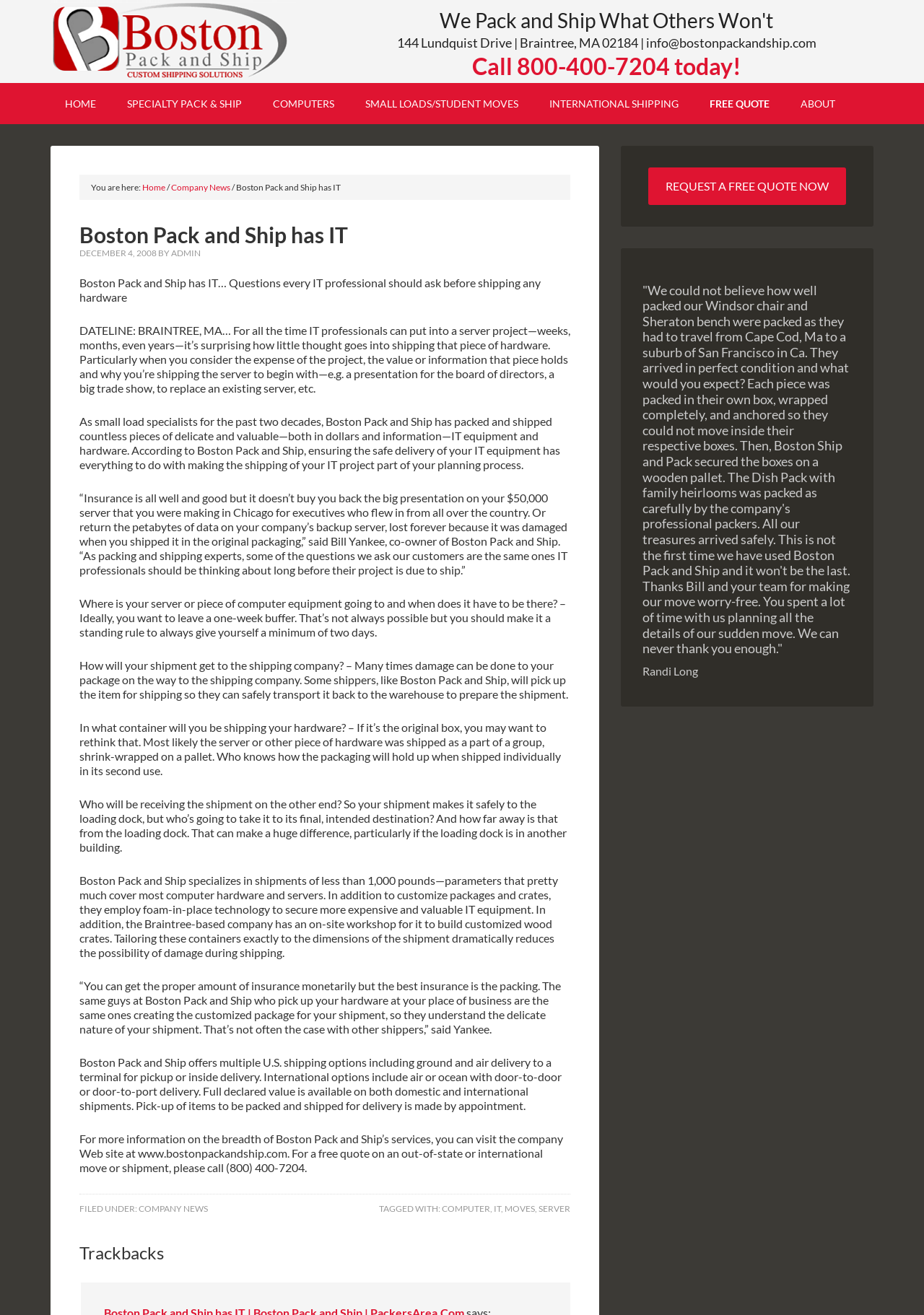Determine the coordinates of the bounding box that should be clicked to complete the instruction: "Click the 'FREE QUOTE' link". The coordinates should be represented by four float numbers between 0 and 1: [left, top, right, bottom].

[0.752, 0.063, 0.848, 0.094]